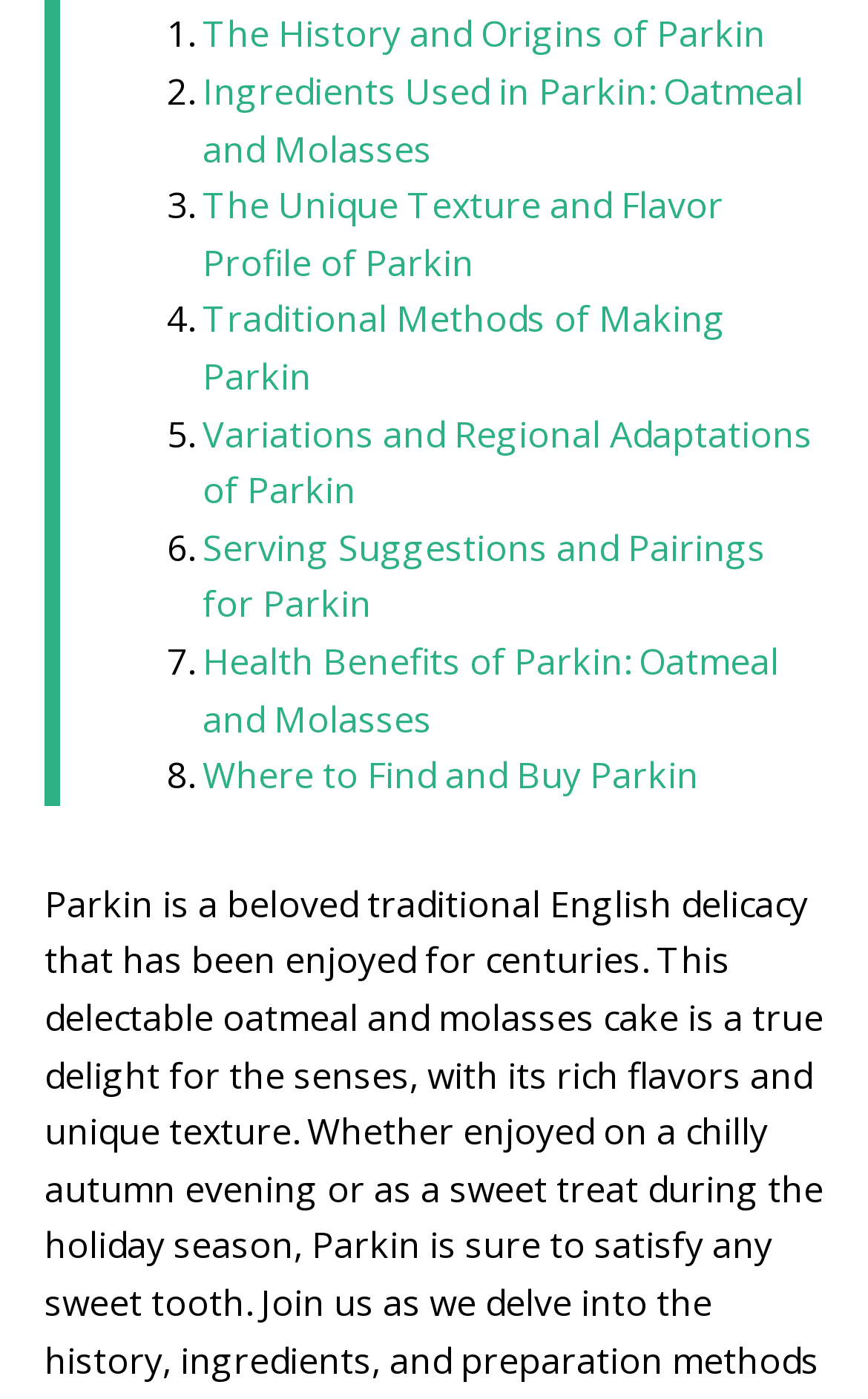How many links are there on the webpage?
Offer a detailed and full explanation in response to the question.

There are 8 links on the webpage, each corresponding to a different topic related to Parkin, such as its history, ingredients, texture, and more.